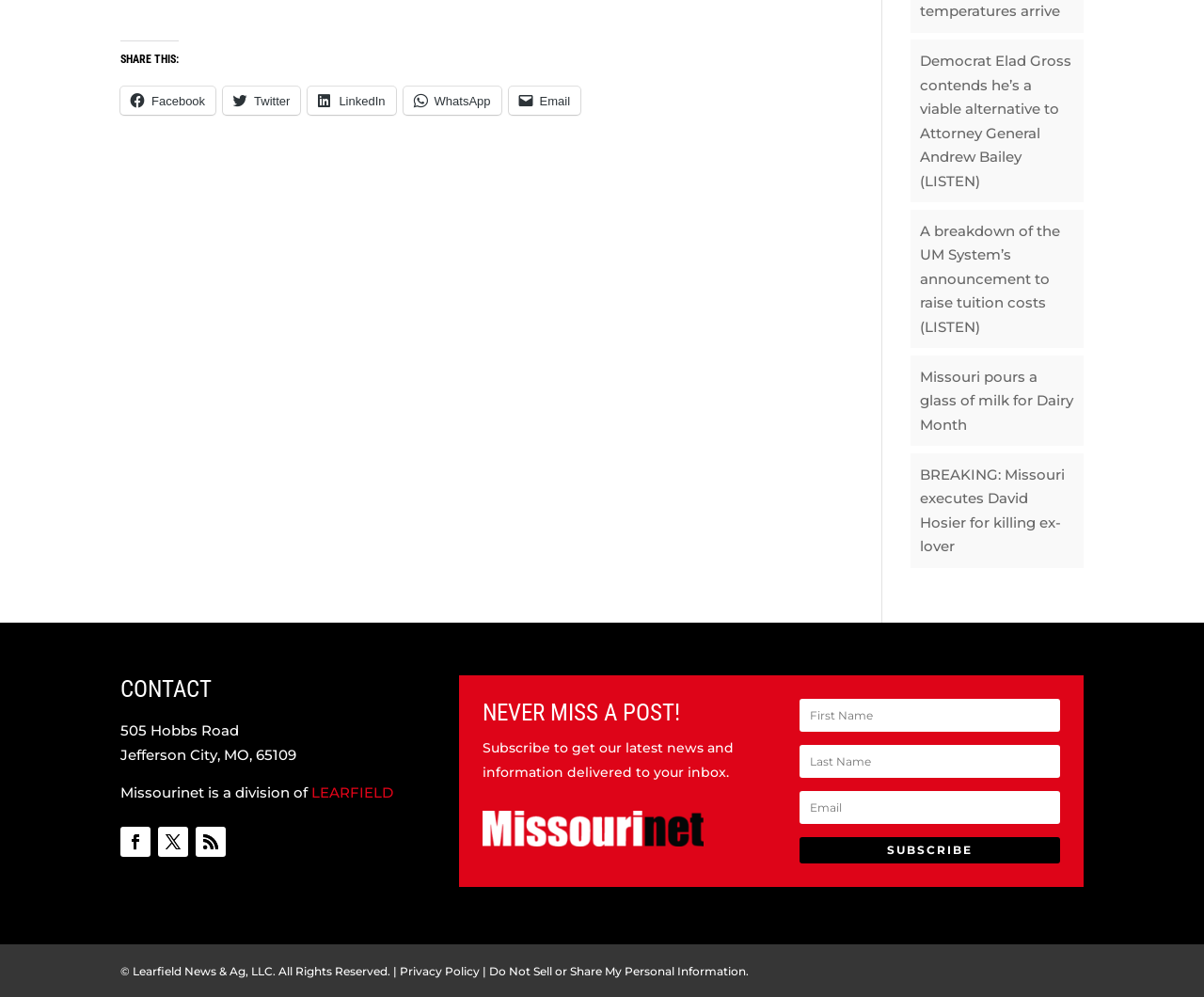Bounding box coordinates should be provided in the format (top-left x, top-left y, bottom-right x, bottom-right y) with all values between 0 and 1. Identify the bounding box for this UI element: name="et_pb_signup_firstname" placeholder="First Name"

[0.664, 0.701, 0.88, 0.734]